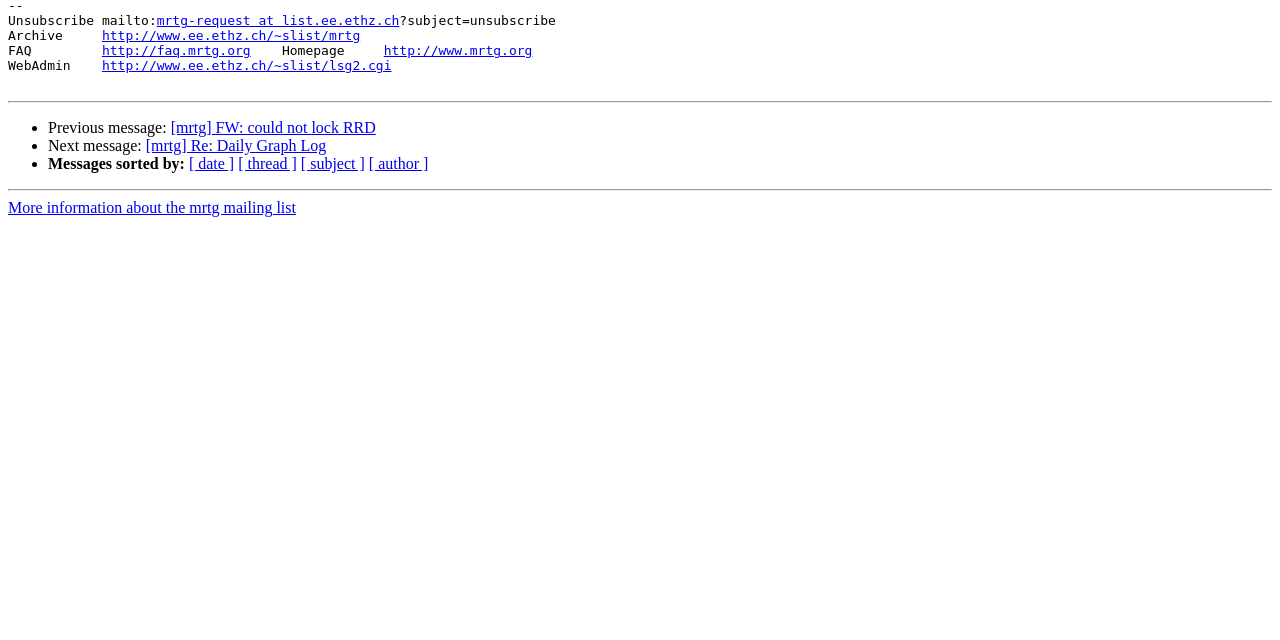Locate the bounding box of the UI element with the following description: "http://www.ee.ethz.ch/~slist/mrtg".

[0.08, 0.044, 0.281, 0.068]